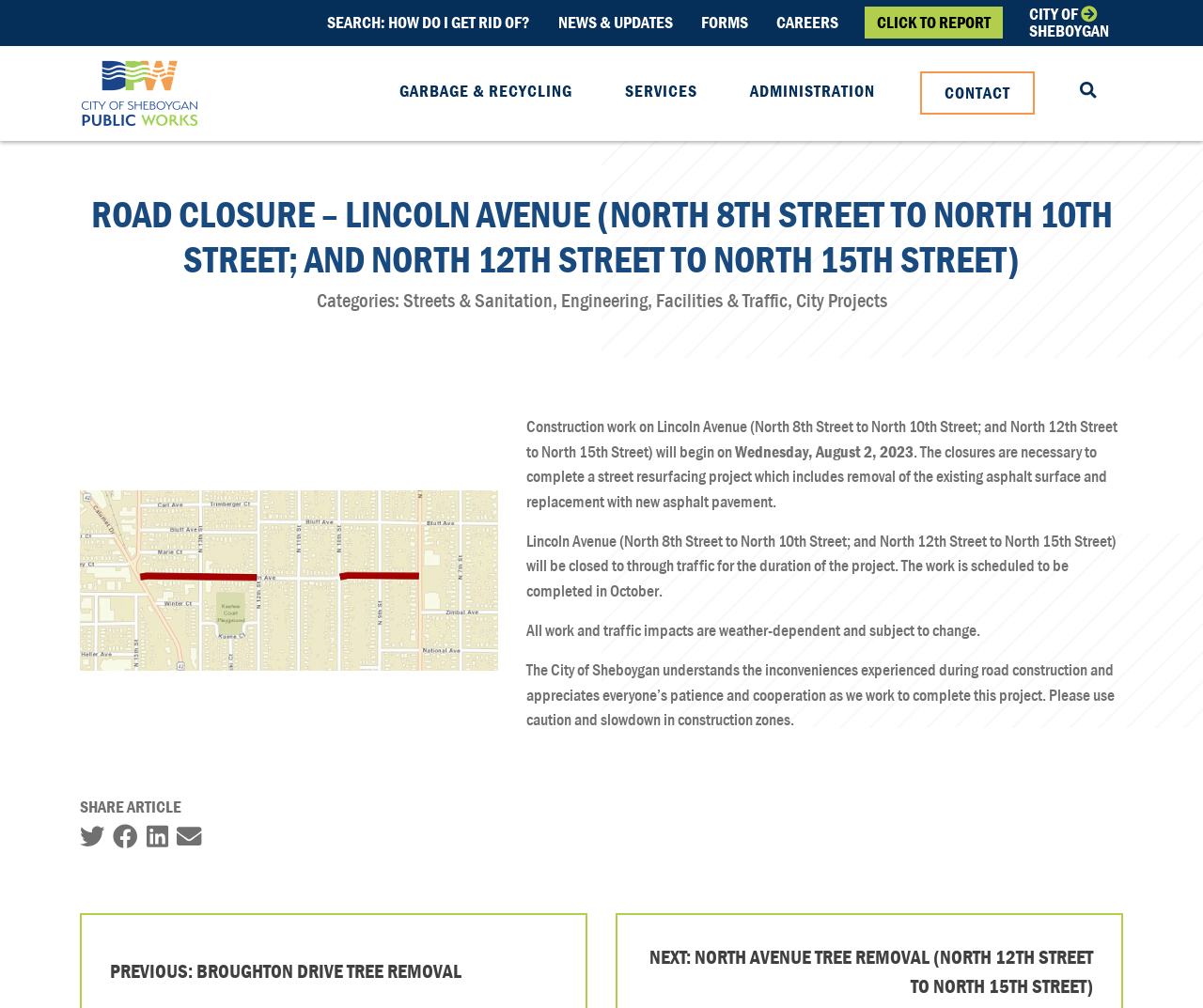What is the department responsible for the road closure?
Look at the image and answer the question using a single word or phrase.

Public Works Department